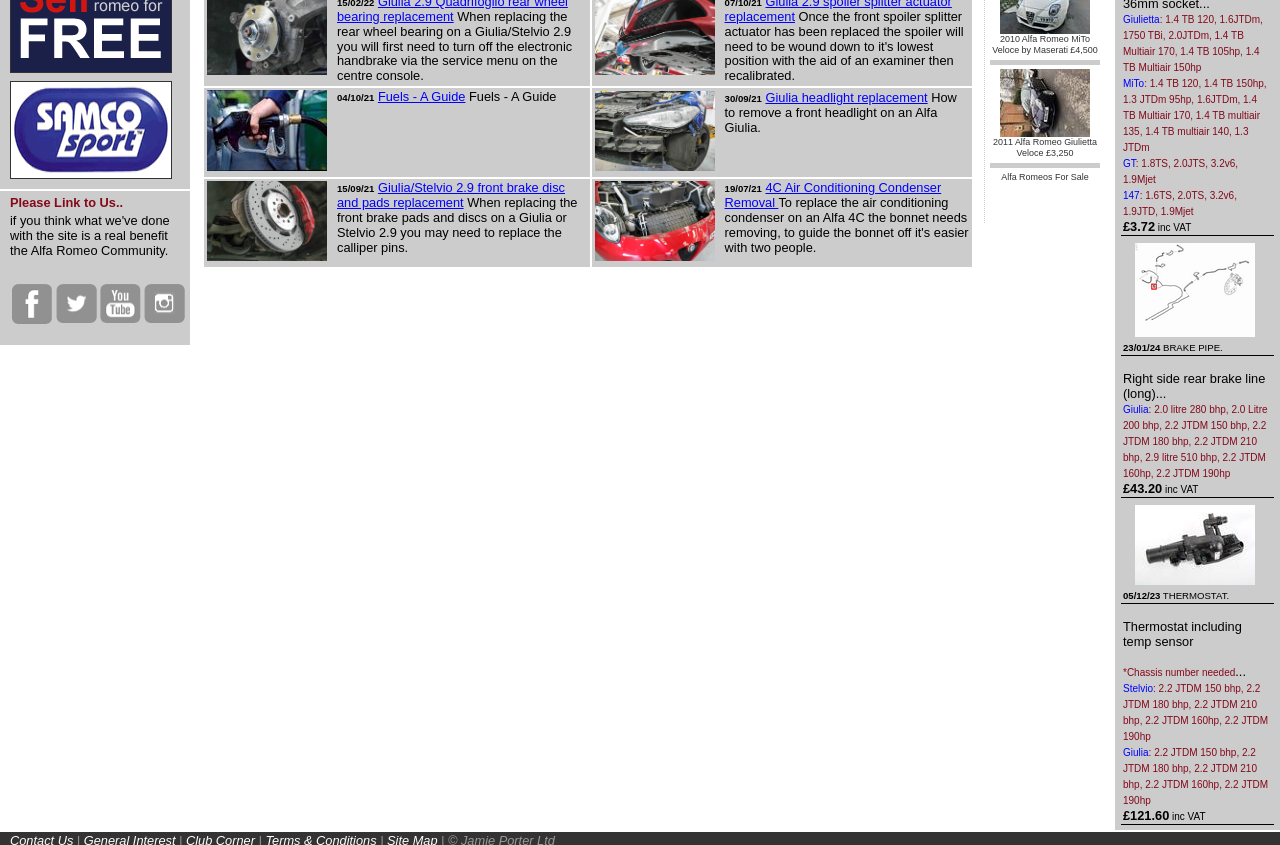Bounding box coordinates are given in the format (top-left x, top-left y, bottom-right x, bottom-right y). All values should be floating point numbers between 0 and 1. Provide the bounding box coordinate for the UI element described as: title="Y2K Vintage Straight Leg Jeans"

None